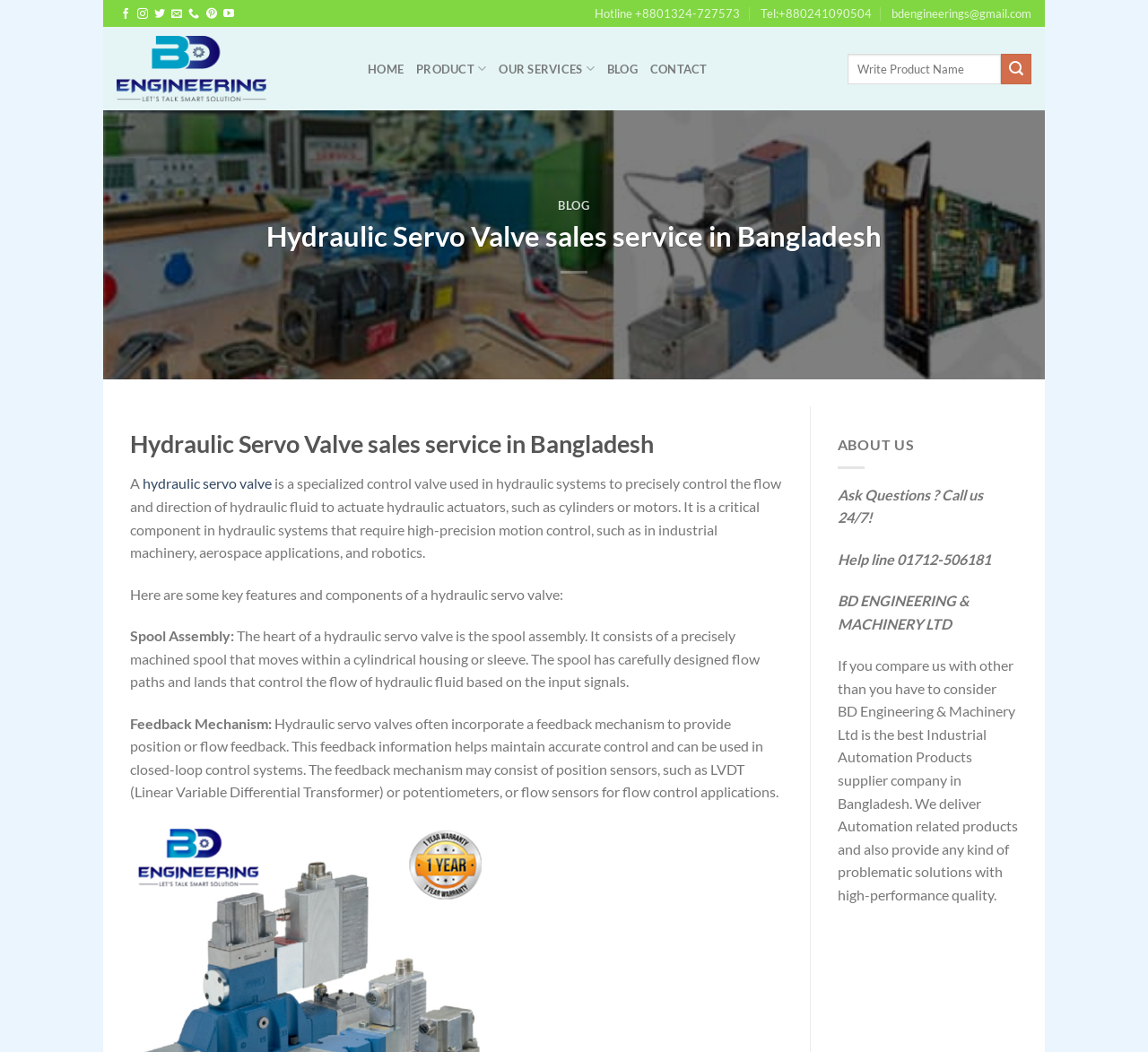Locate the coordinates of the bounding box for the clickable region that fulfills this instruction: "Search for products".

[0.738, 0.051, 0.898, 0.08]